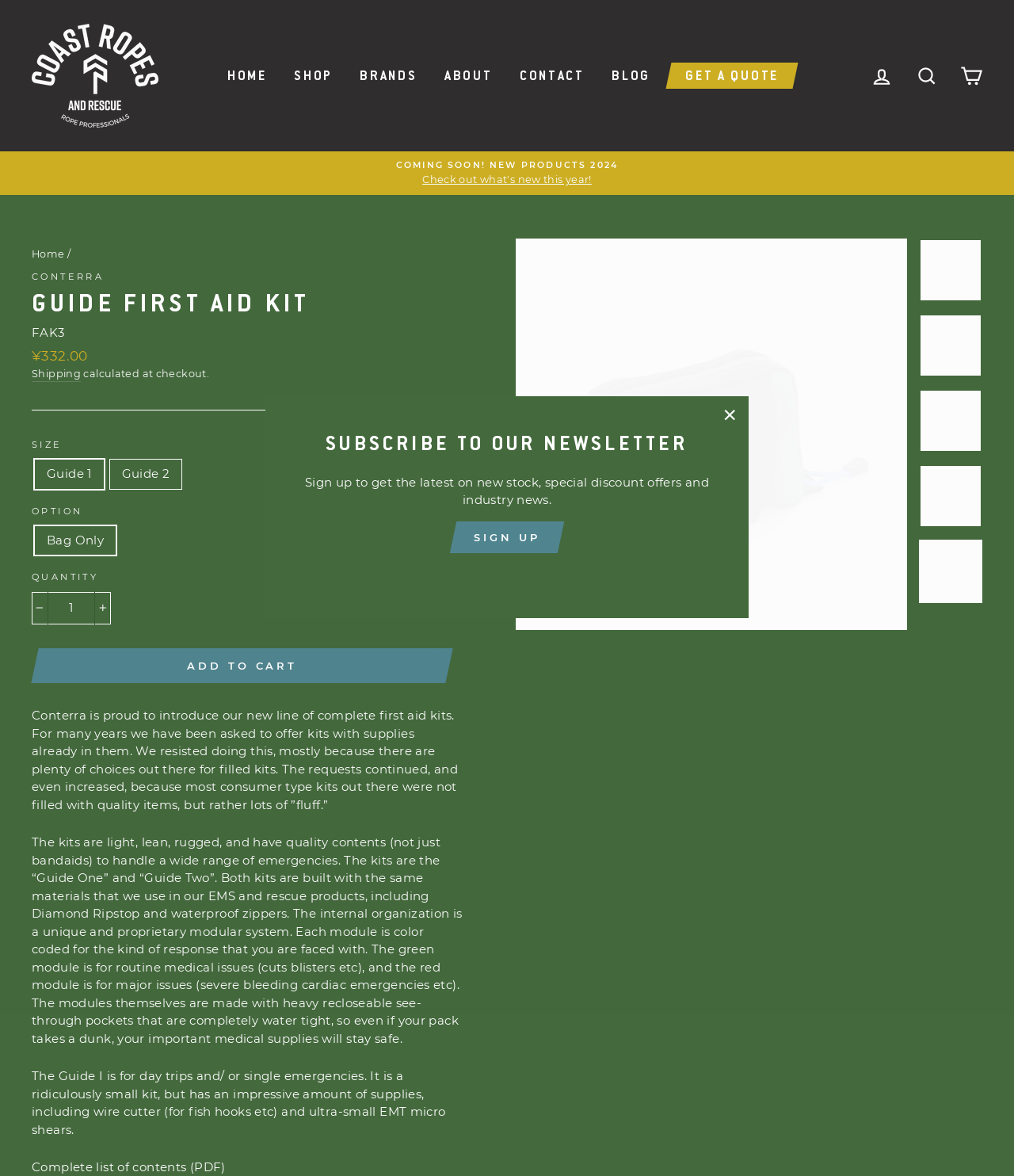Identify the bounding box of the HTML element described here: "Personalized tote bags". Provide the coordinates as four float numbers between 0 and 1: [left, top, right, bottom].

None